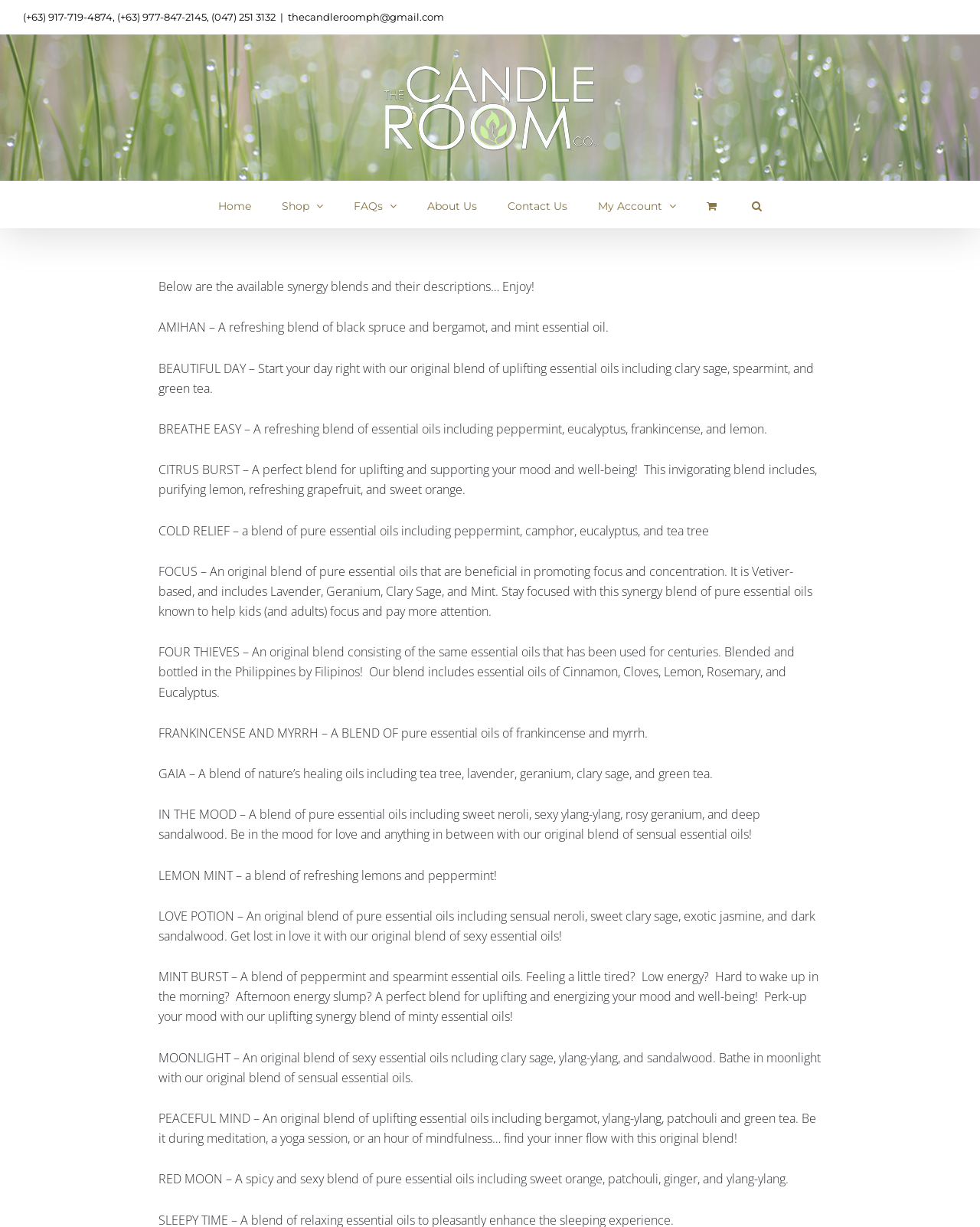Utilize the details in the image to thoroughly answer the following question: How many synergy blends are listed on the webpage?

The synergy blends are listed in the headings on the webpage. By counting the number of headings, we can find that there are 15 synergy blends listed.